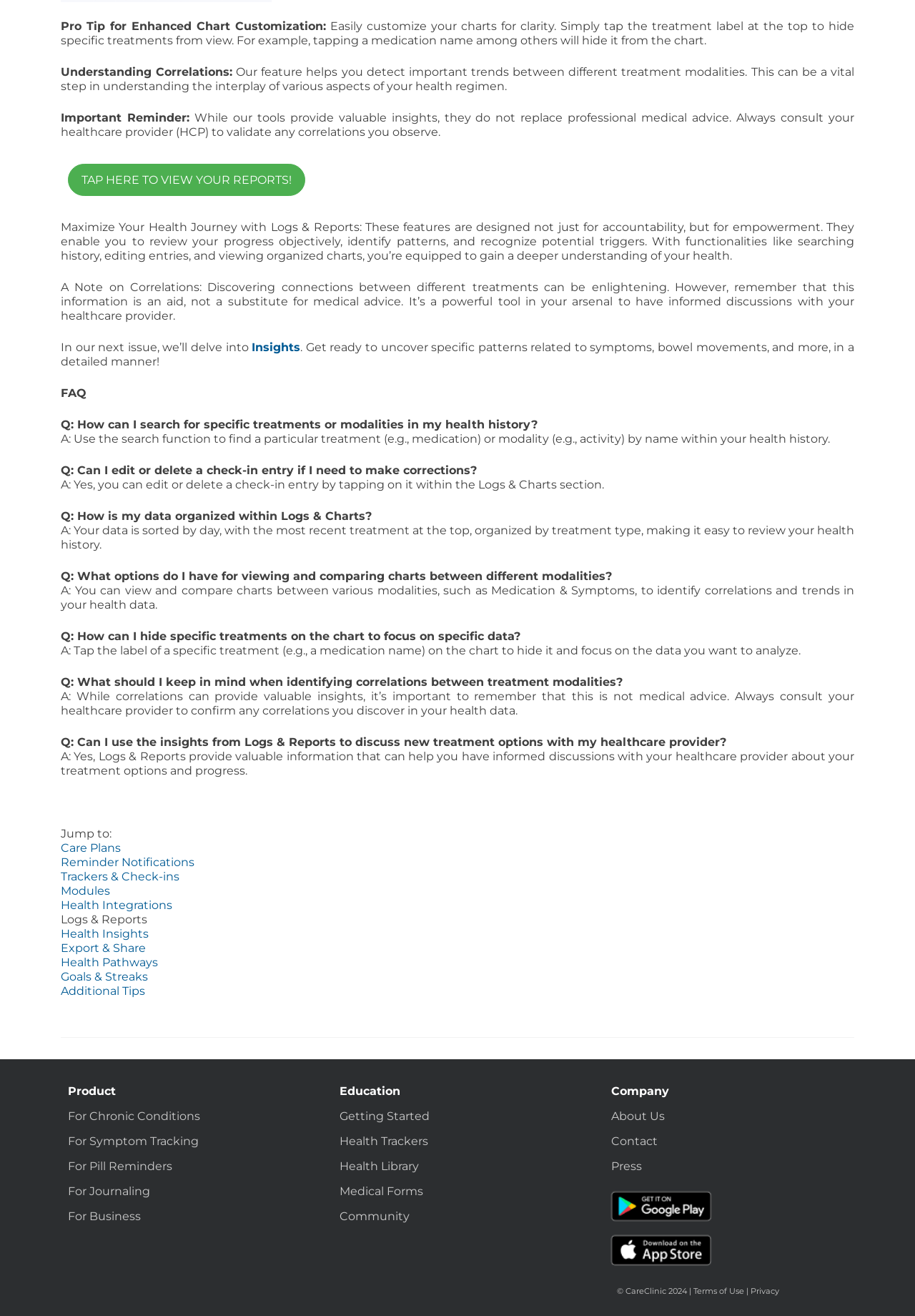Provide the bounding box coordinates of the area you need to click to execute the following instruction: "Tap to view your reports".

[0.074, 0.124, 0.334, 0.149]